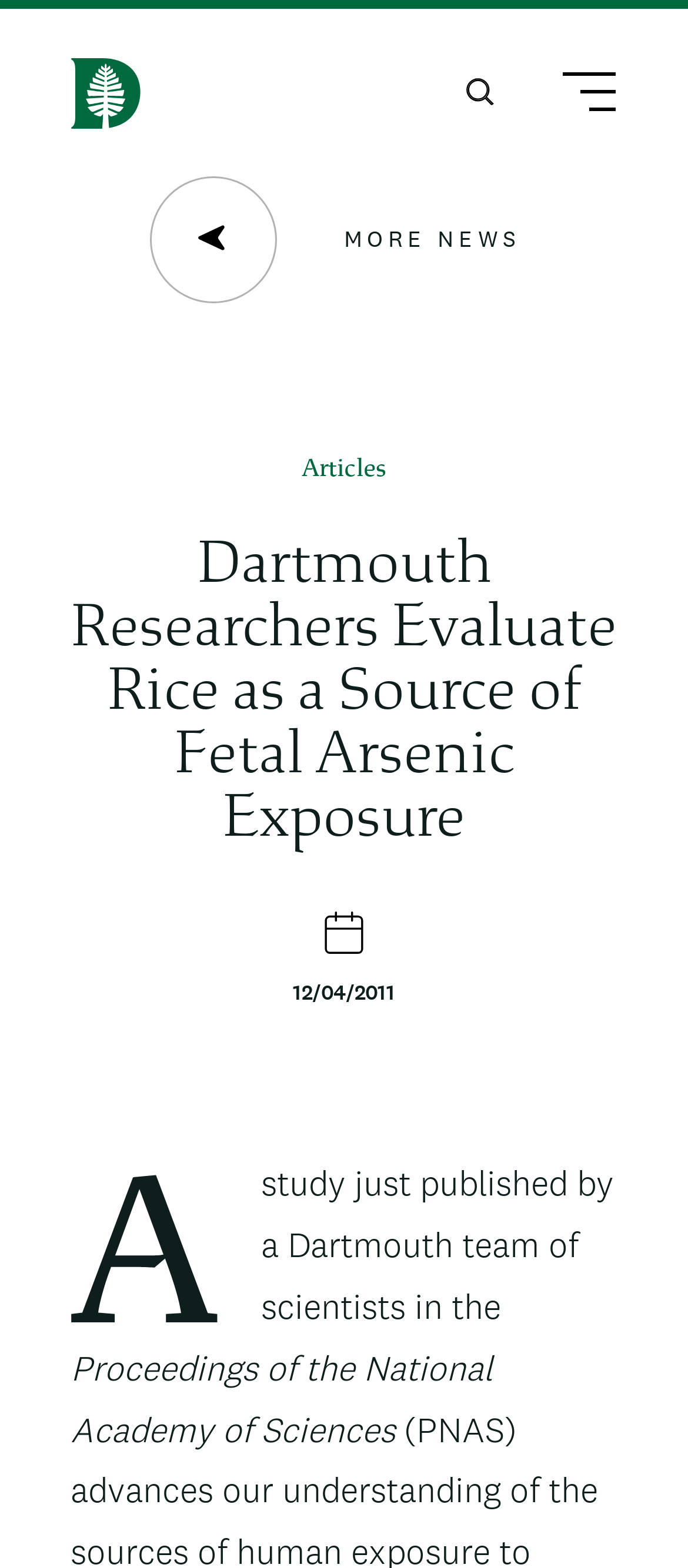Given the element description, predict the bounding box coordinates in the format (top-left x, top-left y, bottom-right x, bottom-right y), using floating point numbers between 0 and 1: Articles

[0.438, 0.286, 0.562, 0.315]